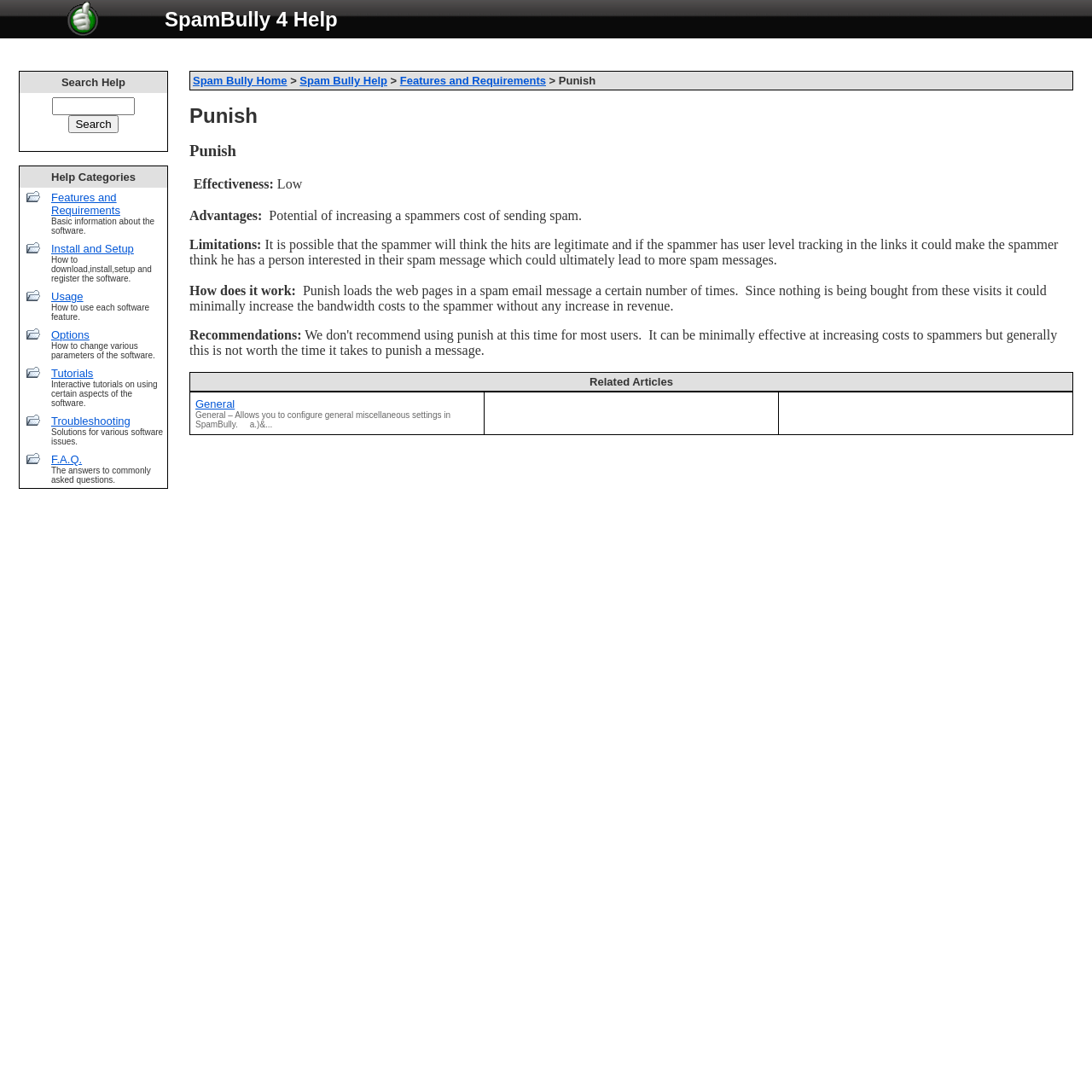What are the advantages of the Punish feature?
Please respond to the question with a detailed and thorough explanation.

The advantage of the Punish feature is that it has the potential to increase the cost of sending spam messages to spammers, which could help to deter them from sending spam messages in the future.